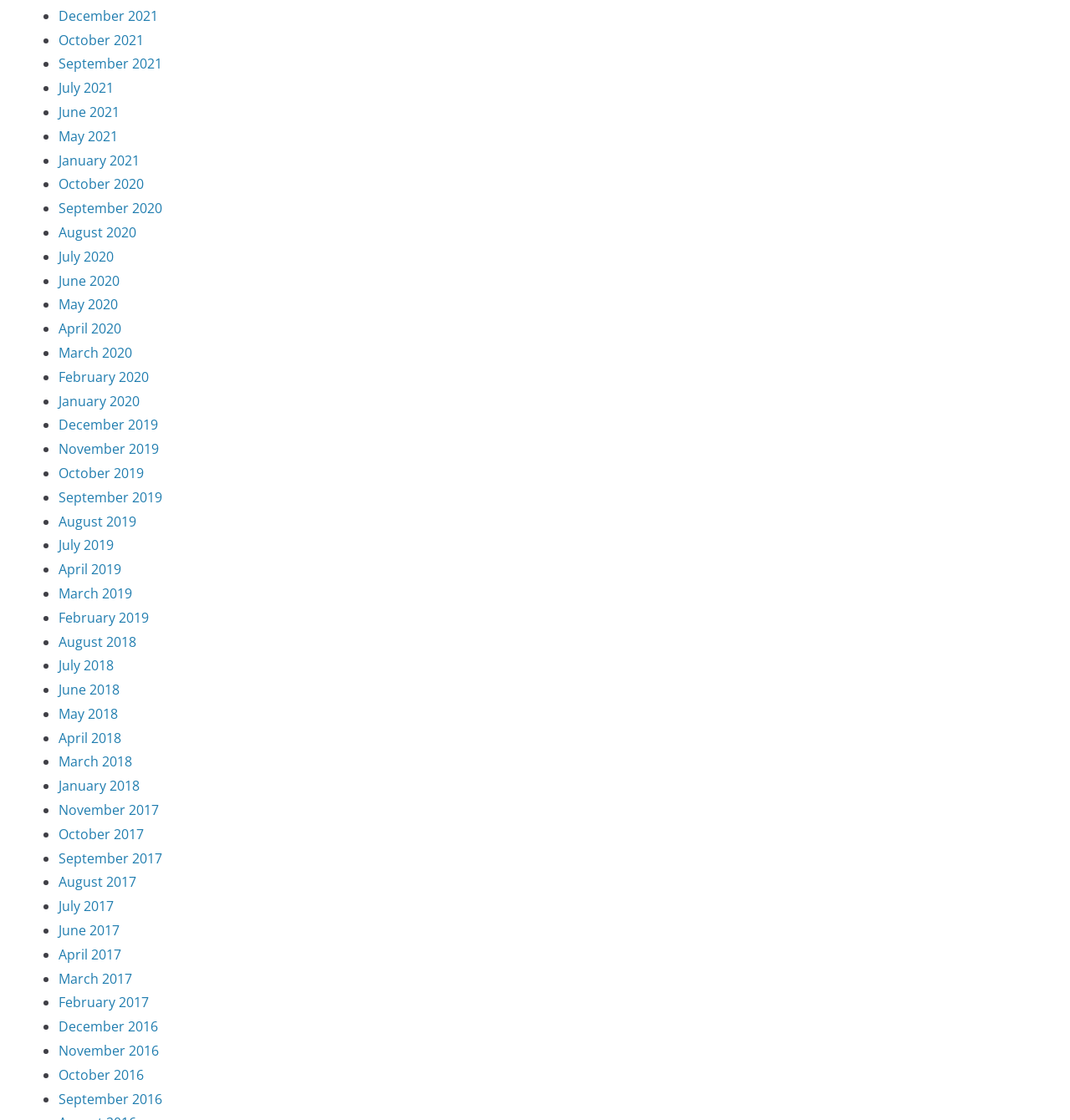Identify the bounding box coordinates of the specific part of the webpage to click to complete this instruction: "View October 2021".

[0.055, 0.027, 0.134, 0.044]